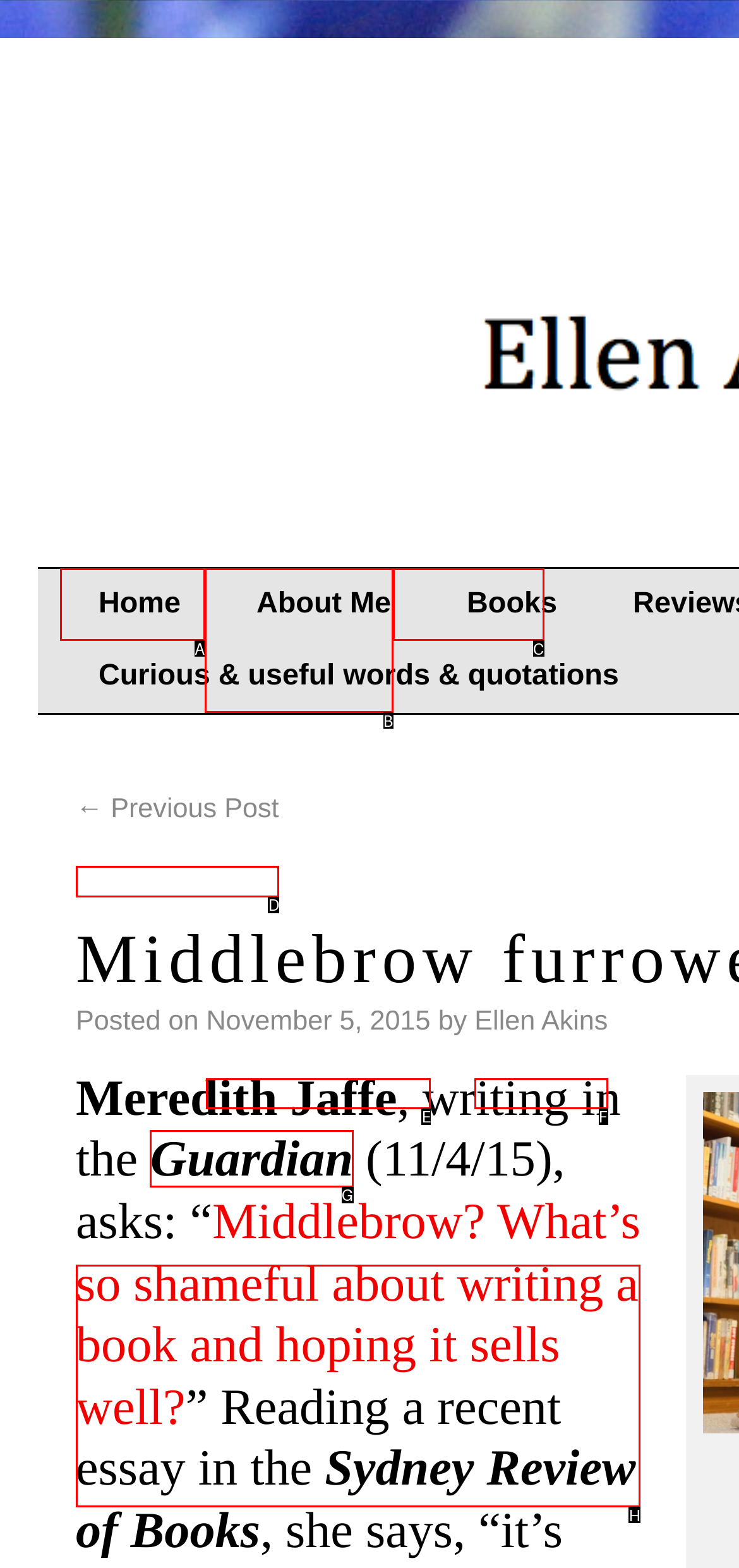Identify the HTML element you need to click to achieve the task: visit the Guardian. Respond with the corresponding letter of the option.

G